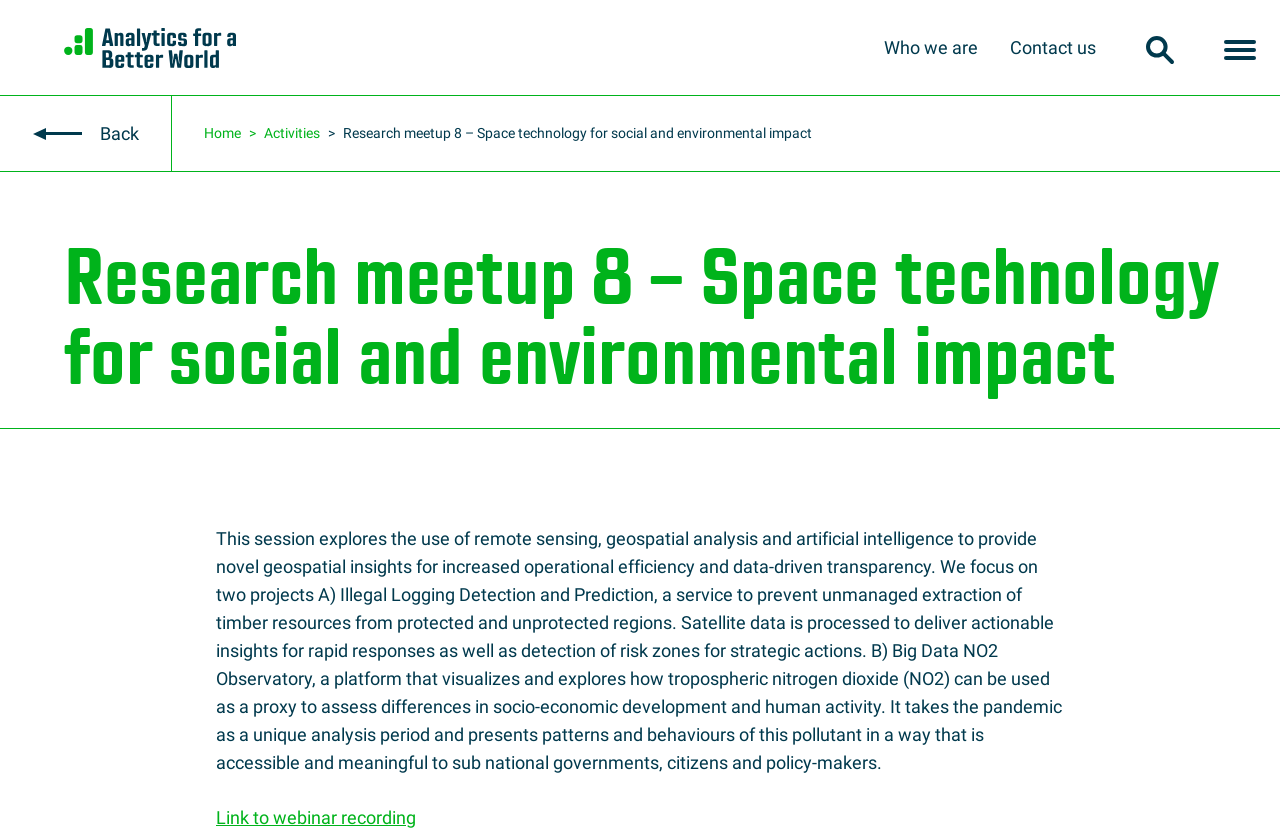Please find the bounding box coordinates of the element that you should click to achieve the following instruction: "Search for a keyword". The coordinates should be presented as four float numbers between 0 and 1: [left, top, right, bottom].

[0.881, 0.028, 0.919, 0.086]